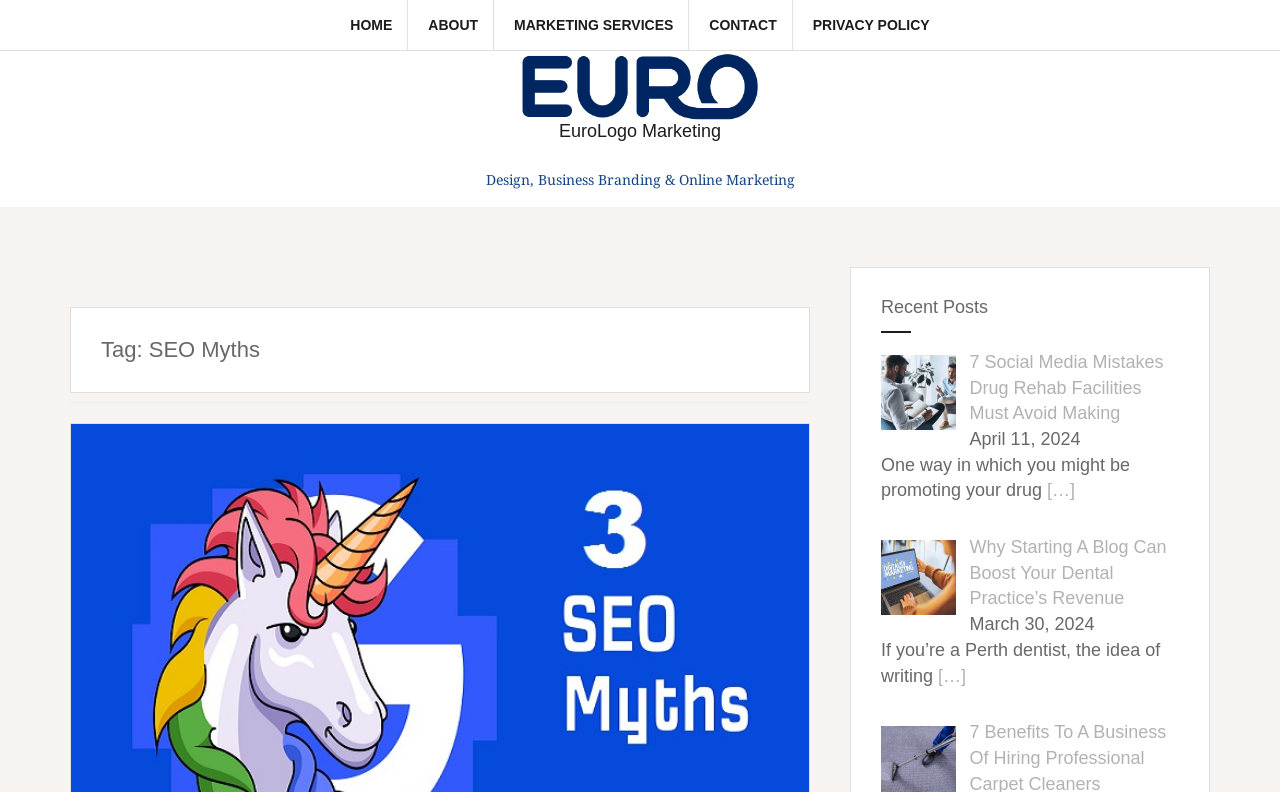What is the benefit of digital marketing for dental practices?
Give a one-word or short phrase answer based on the image.

Boosting revenue